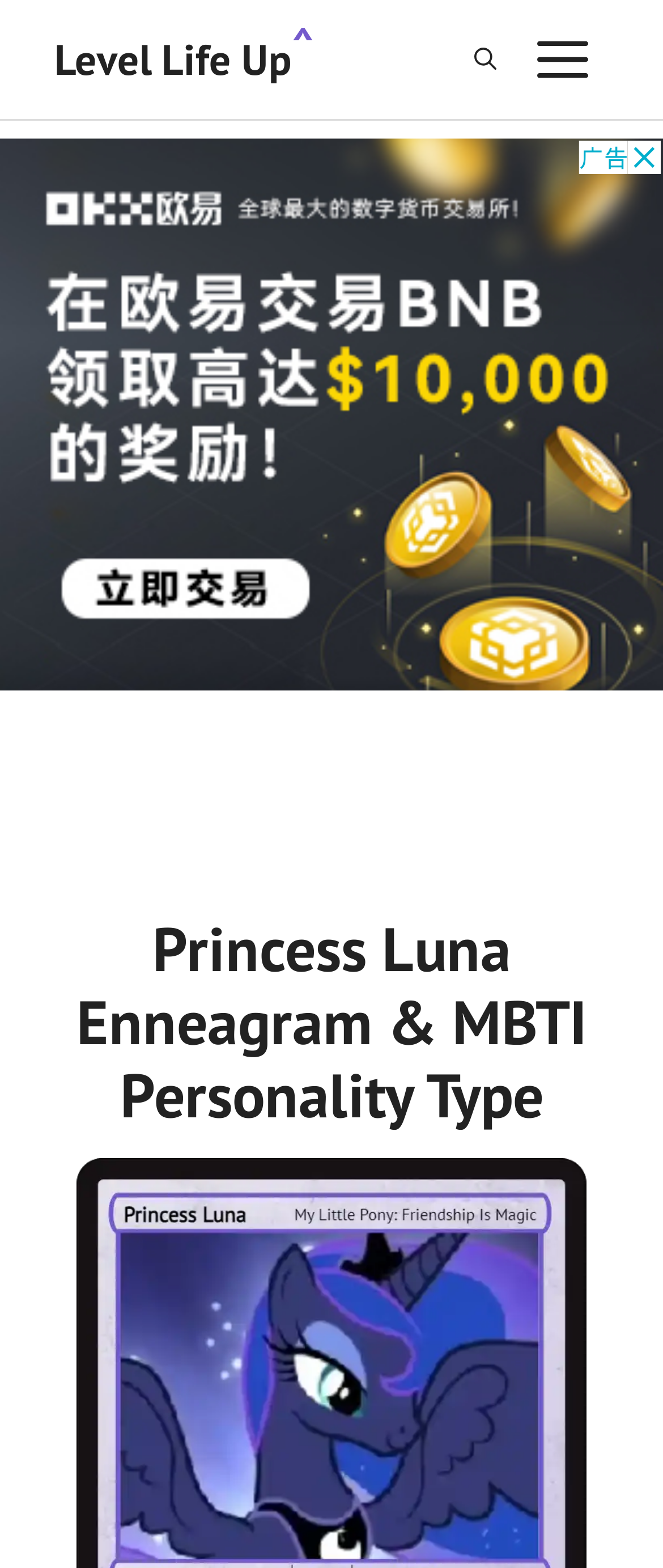Identify the bounding box coordinates for the UI element mentioned here: "Menu". Provide the coordinates as four float values between 0 and 1, i.e., [left, top, right, bottom].

[0.779, 0.017, 0.918, 0.059]